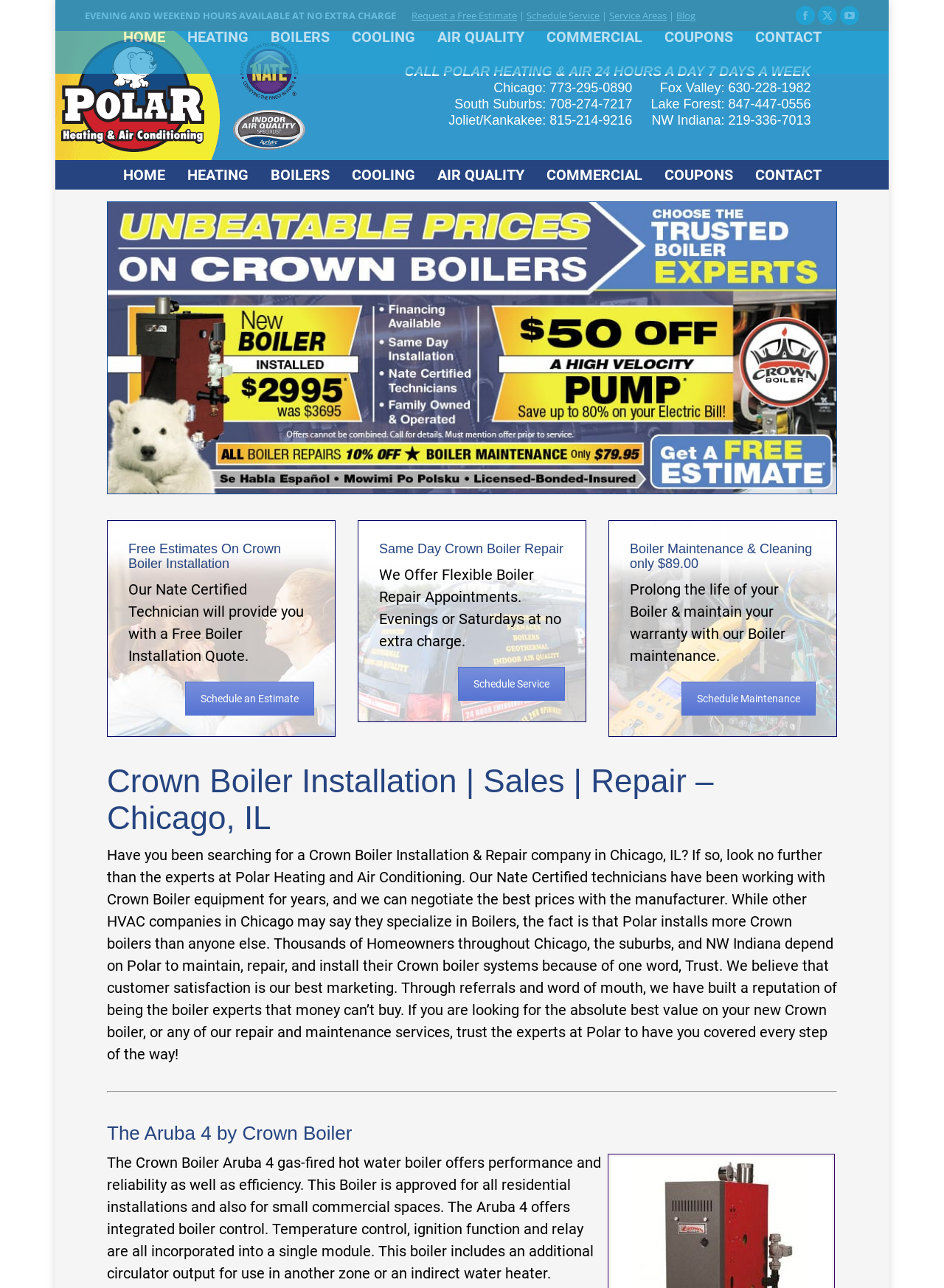Answer the question briefly using a single word or phrase: 
What is the name of the Crown Boiler model mentioned on the webpage?

The Aruba 4